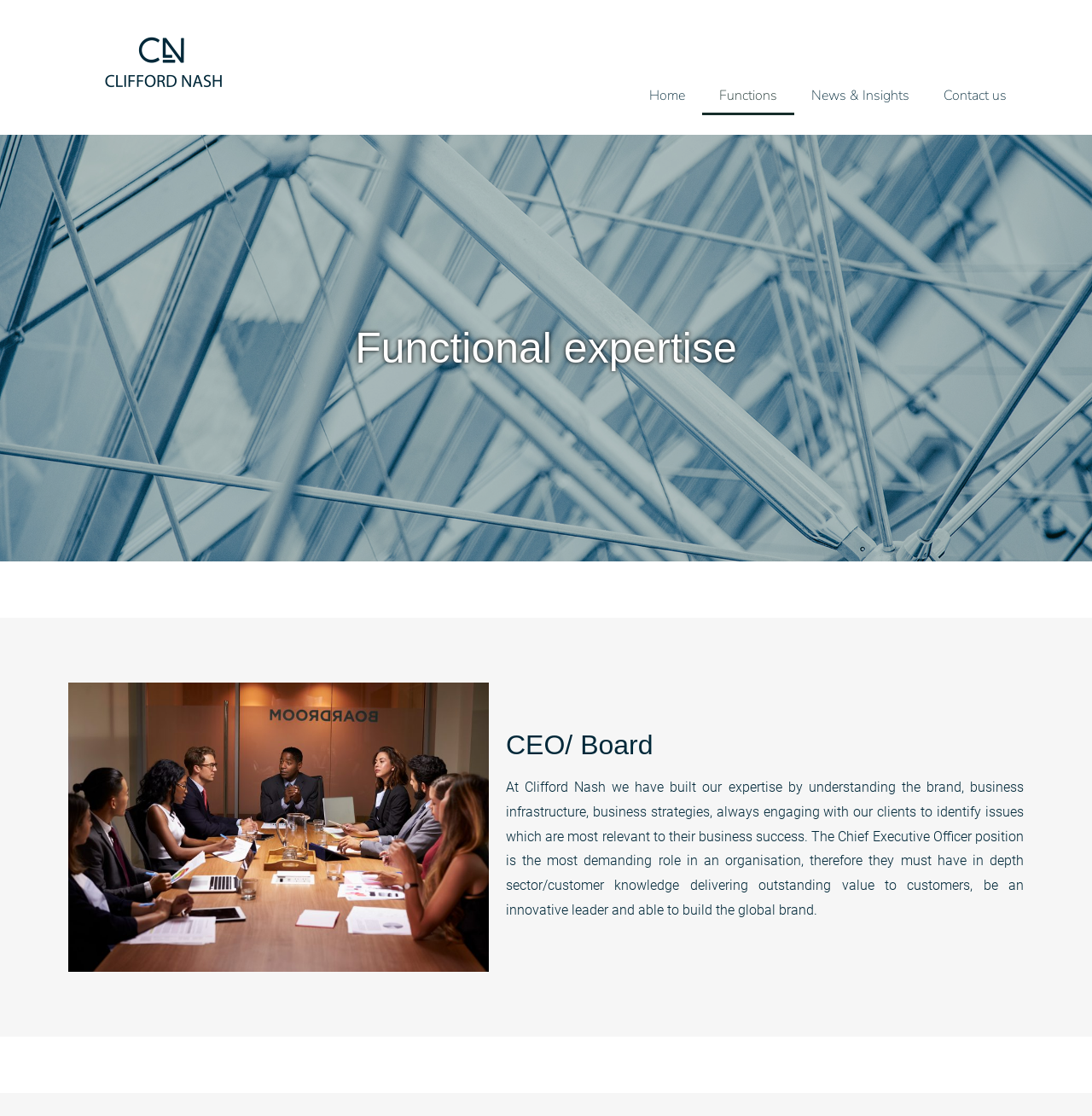Please answer the following question using a single word or phrase: What is the role being described in the text?

CEO/ Board